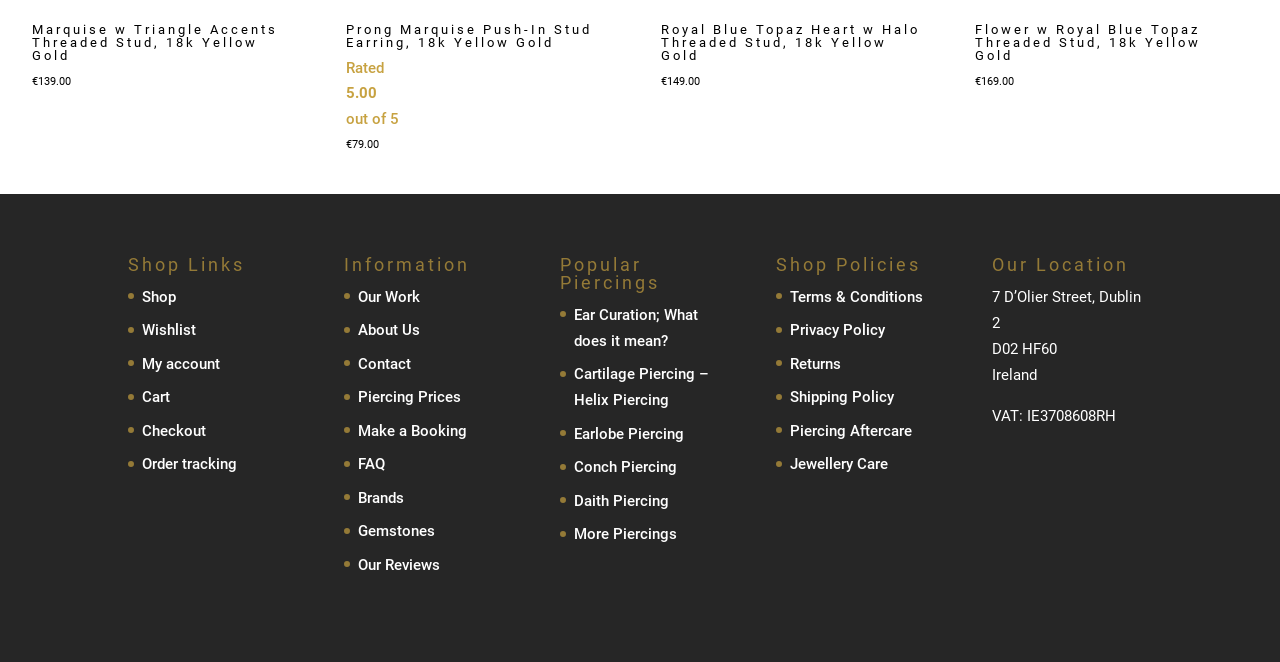Show the bounding box coordinates of the region that should be clicked to follow the instruction: "Read the blog post about Tata Motors trucks."

None